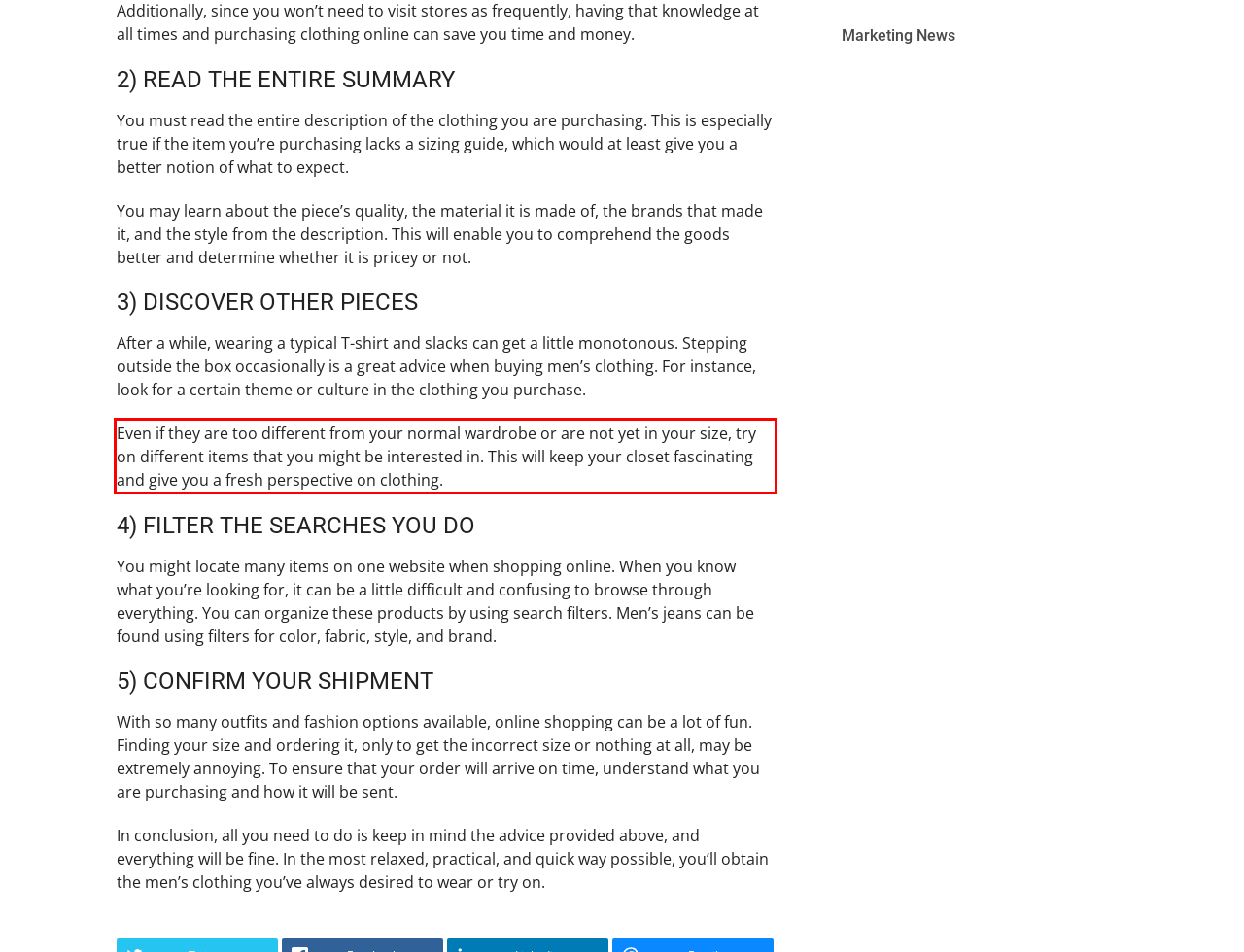You are given a screenshot with a red rectangle. Identify and extract the text within this red bounding box using OCR.

Even if they are too different from your normal wardrobe or are not yet in your size, try on different items that you might be interested in. This will keep your closet fascinating and give you a fresh perspective on clothing.